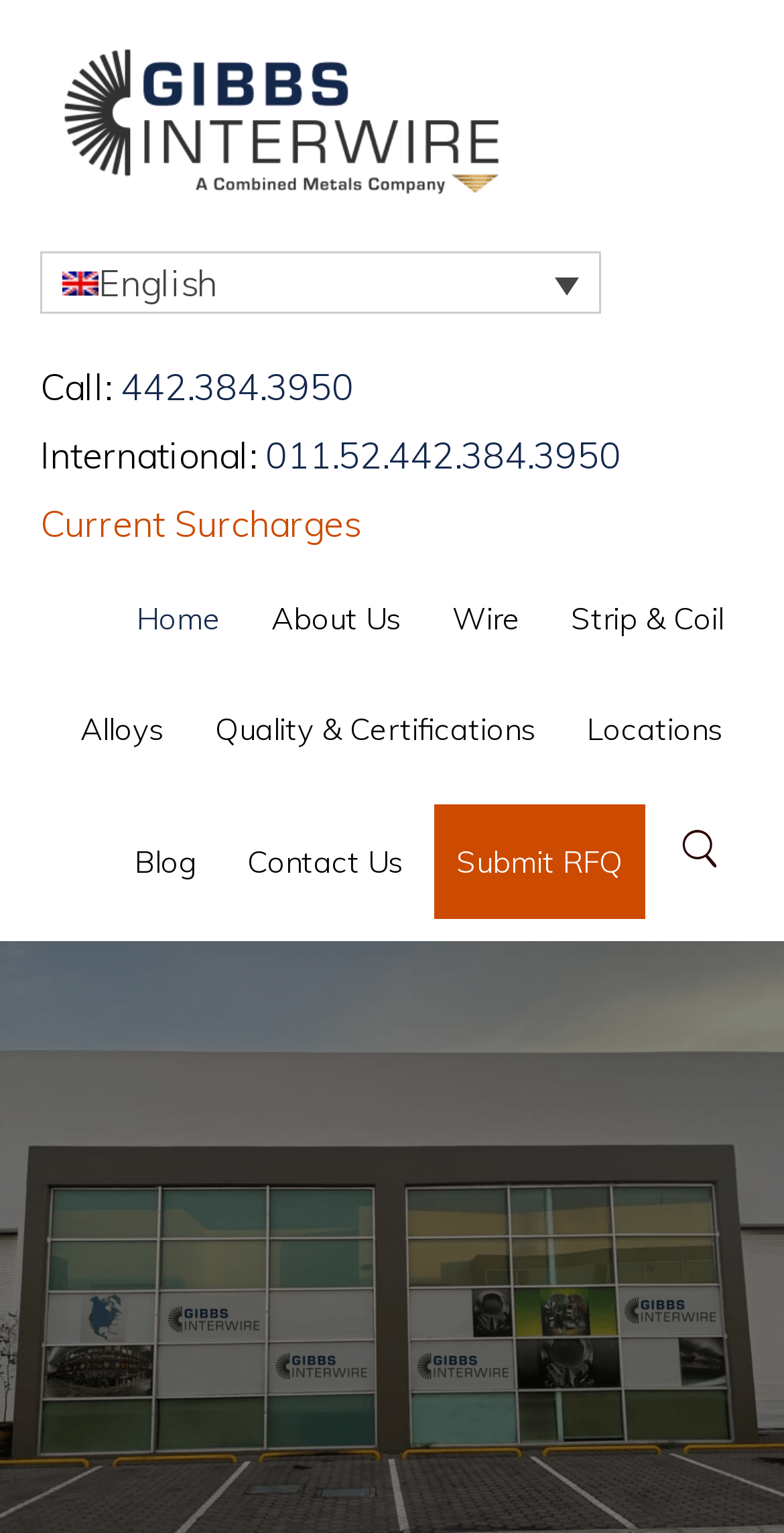Extract the main headline from the webpage and generate its text.

Gibbs Interwire is an ISO 9001:2015 Processor and Distributor of Strip Coil and Wire Products in Stainless Steel, Carbon Steel, Nickel Alloys, and Red Metals